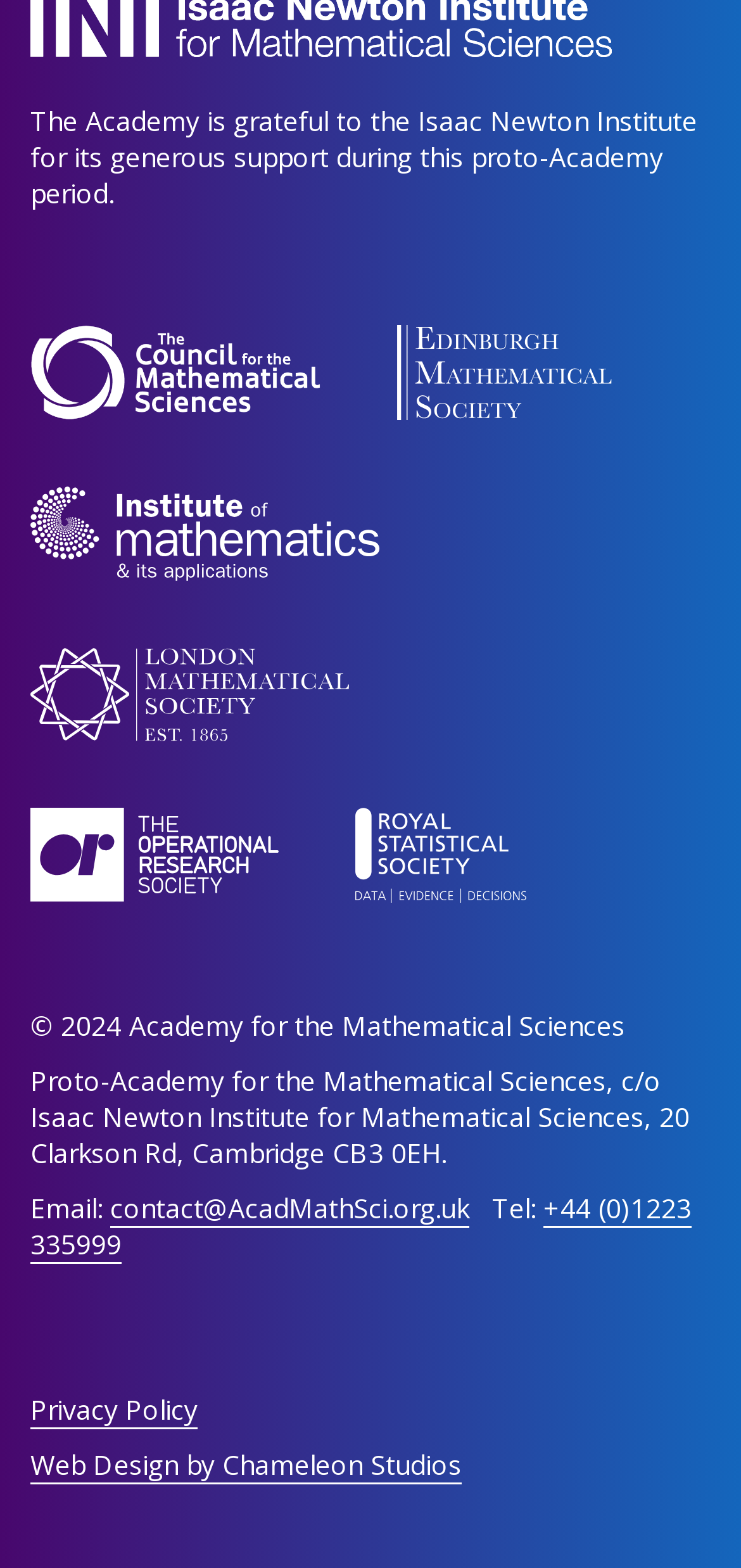Utilize the details in the image to give a detailed response to the question: Who designed the website?

I found the website designer by looking at the link at the bottom of the page that says 'Web Design by Chameleon Studios'.